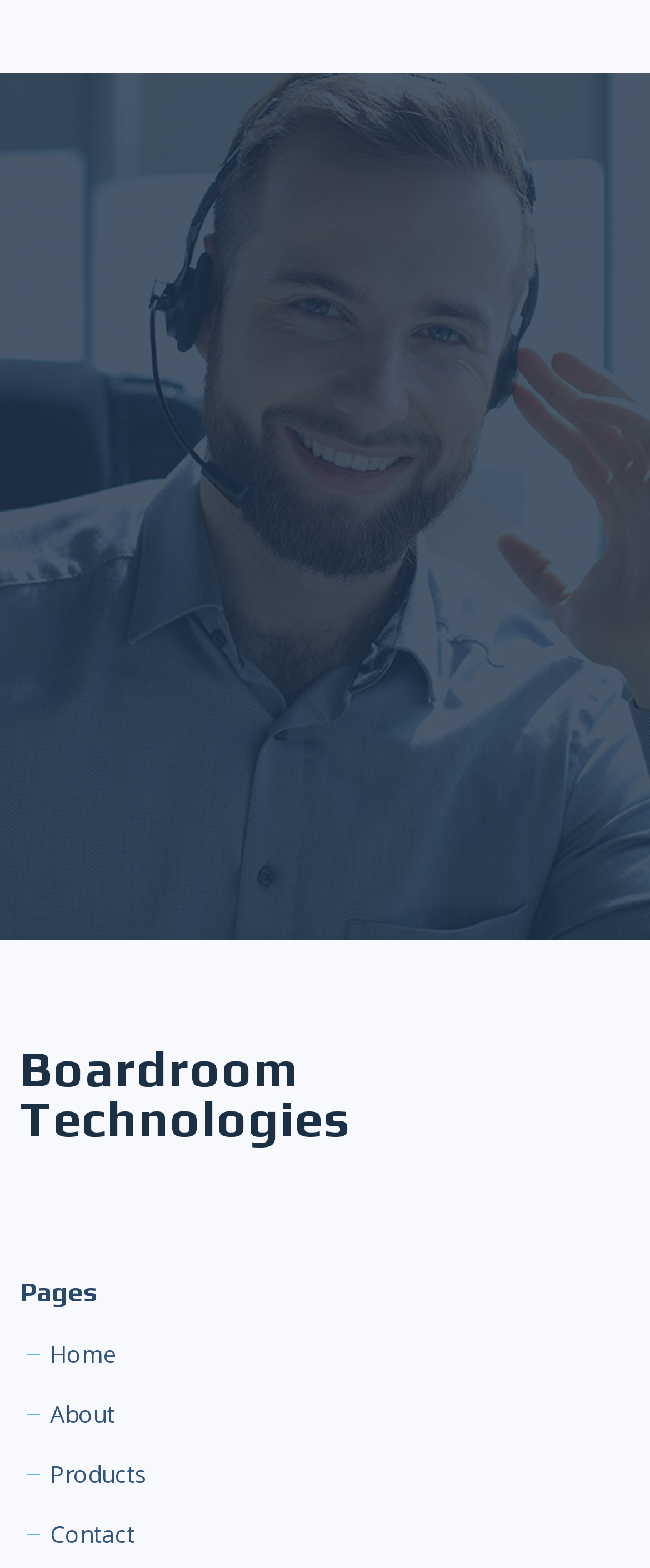What is the priority of the company's solutions?
Please describe in detail the information shown in the image to answer the question.

The priority of the company's solutions can be found in the StaticText element, which states that the company prioritizes reliability, scalability, and cost-effectiveness to deliver comprehensive solutions.